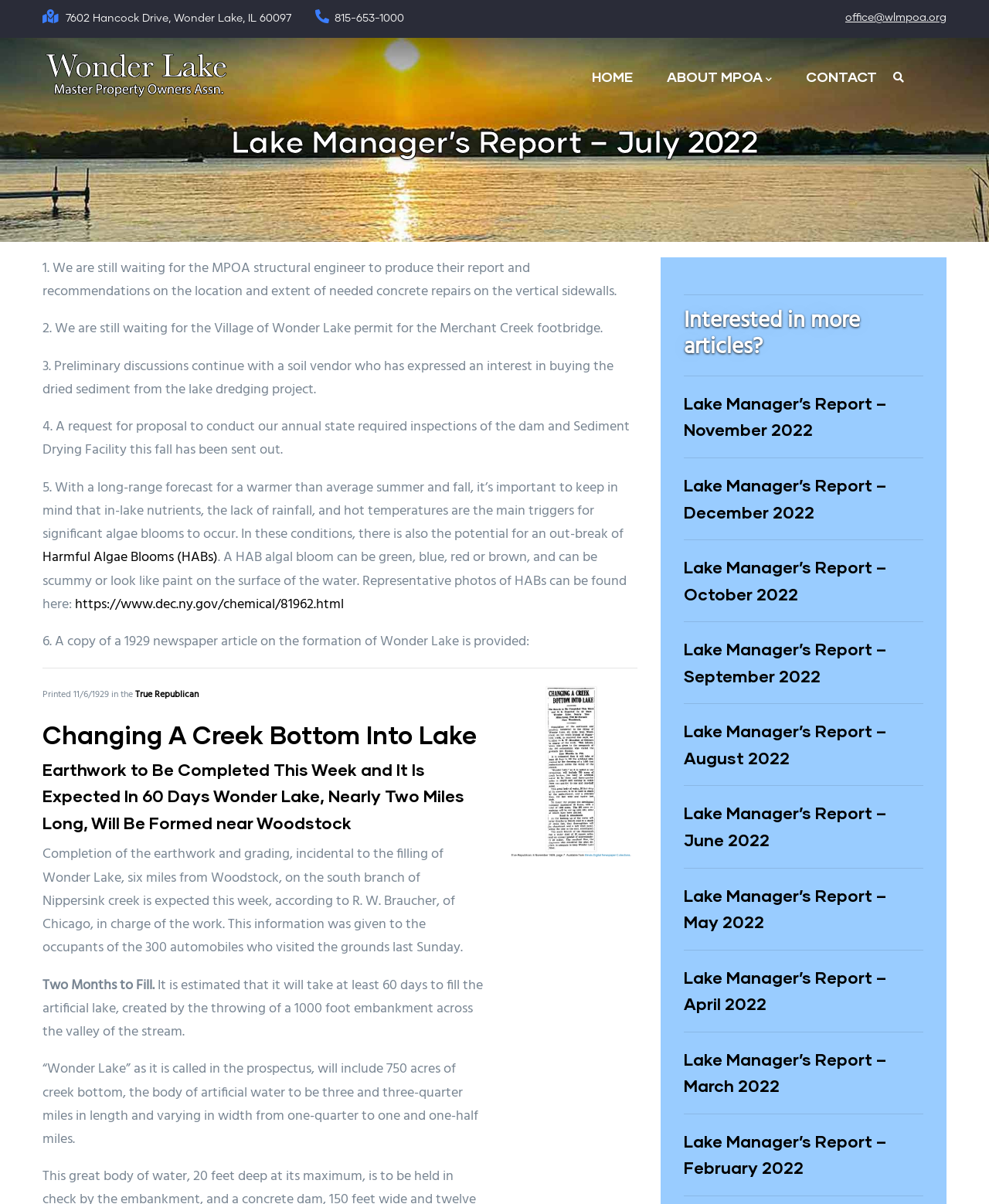Determine the bounding box coordinates of the clickable region to follow the instruction: "Click the 'HOME' link".

[0.583, 0.031, 0.655, 0.095]